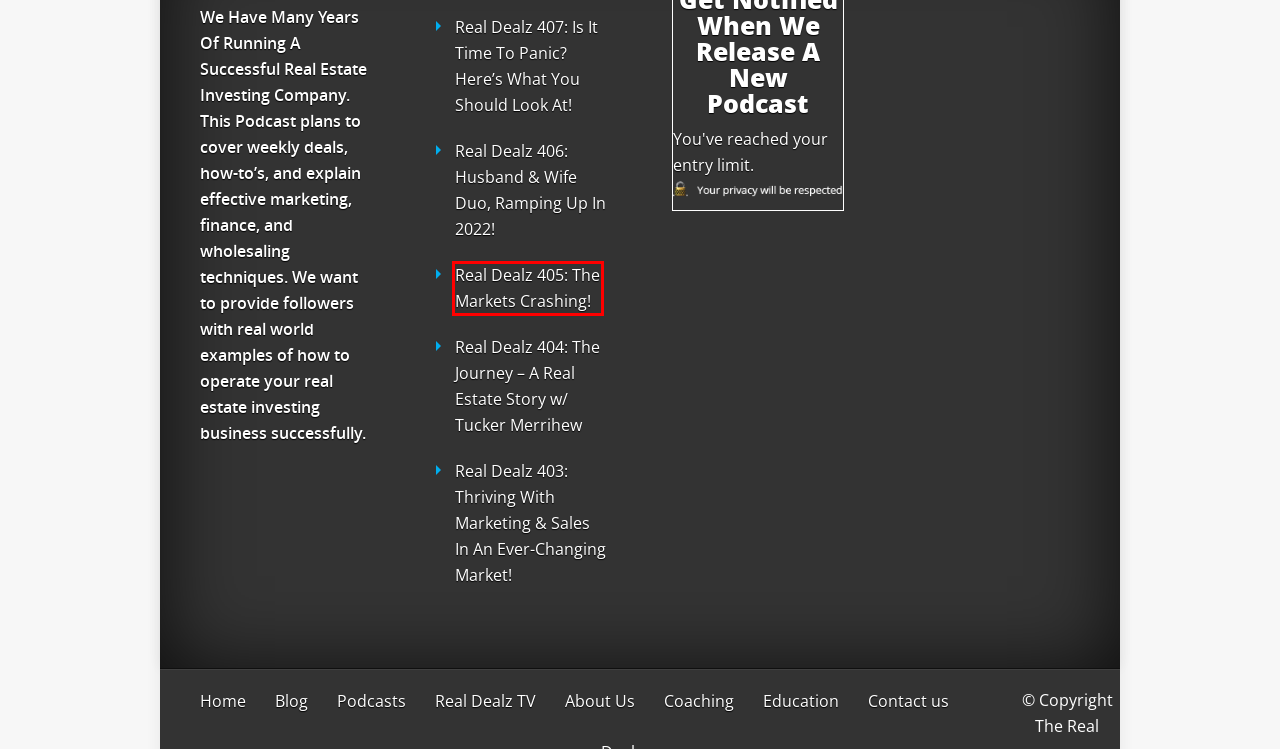Examine the screenshot of a webpage with a red bounding box around an element. Then, select the webpage description that best represents the new page after clicking the highlighted element. Here are the descriptions:
A. Real Dealz 403: Thriving With Marketing & Sales In An Ever-Changing Market! | The Real Dealz Podcast
B. Real Dealz TV | The Real Dealz Podcast
C. Real Dealz 404: The Journey - A Real Estate Story w/ Tucker Merrihew | The Real Dealz Podcast
D. Real Dealz 407: Is It Time To Panic? Here's What You Should Look At! | The Real Dealz Podcast
E. Educational Products | The Real Dealz Podcast
F. Real Dealz Blog | The Real Dealz Podcast
G. Real Dealz 405: The Markets Crashing! | The Real Dealz Podcast
H. Real Dealz 406: Husband & Wife Duo, Ramping Up In 2022! | The Real Dealz Podcast

G